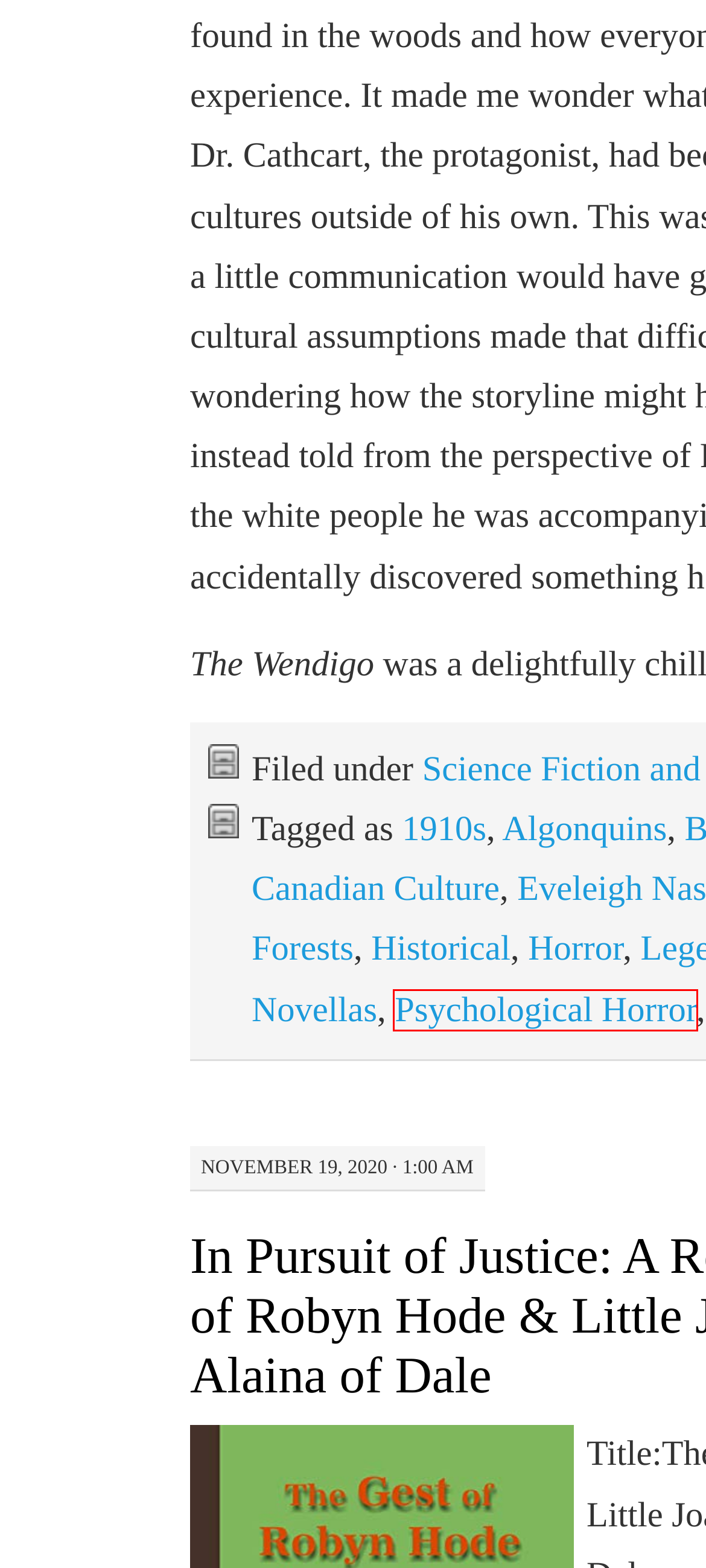Observe the webpage screenshot and focus on the red bounding box surrounding a UI element. Choose the most appropriate webpage description that corresponds to the new webpage after clicking the element in the bounding box. Here are the candidates:
A. Psychological Horror | Lydia Schoch
B. 1910s | Lydia Schoch
C. Horror | Lydia Schoch
D. Novellas | Lydia Schoch
E. Algonquins | Lydia Schoch
F. Wednesday Weekly Blogging Challenge: Stories I Wouldn’t Revisit and Why | Lydia Schoch
G. Historical | Lydia Schoch
H. Forests | Lydia Schoch

A